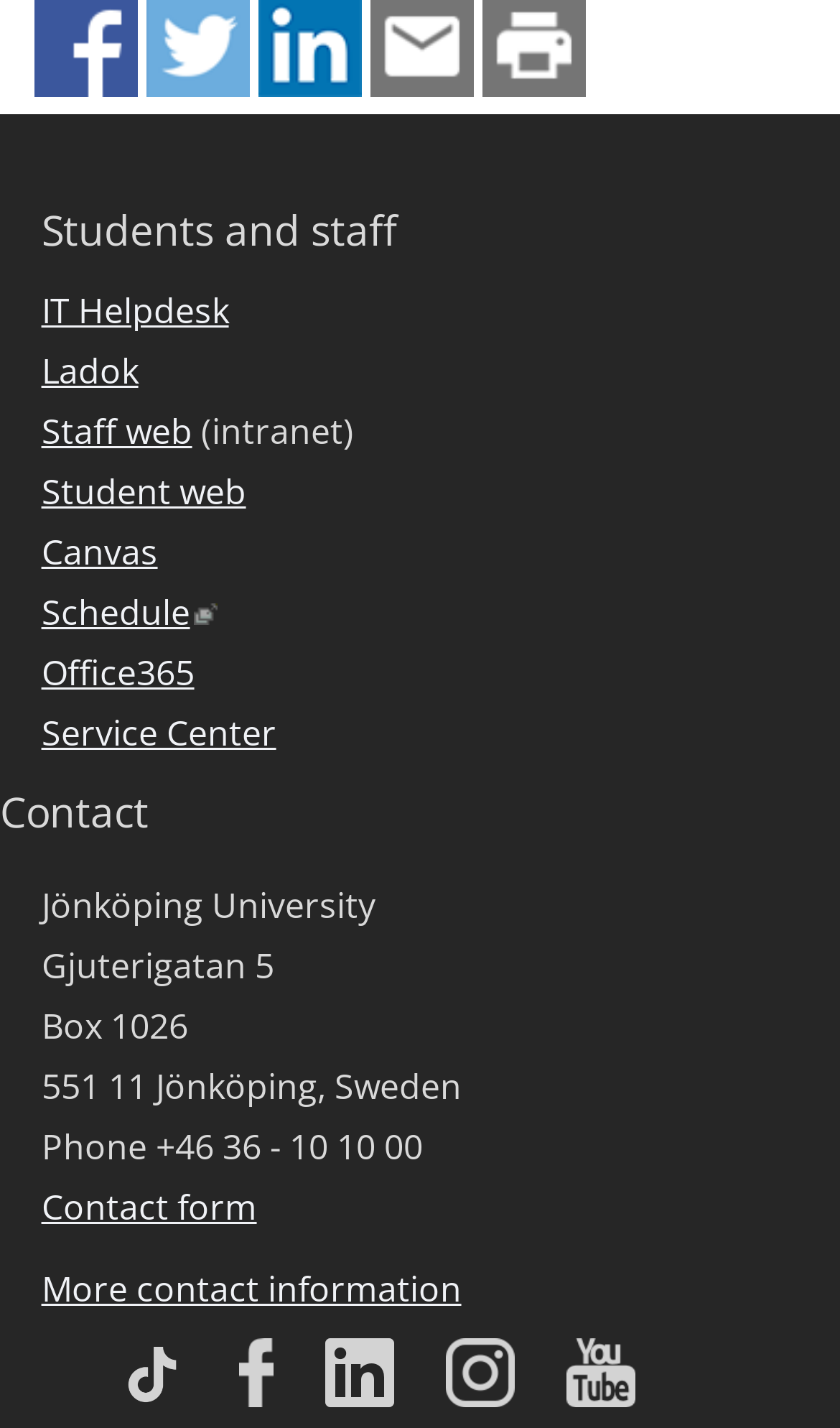Locate the bounding box coordinates of the region to be clicked to comply with the following instruction: "View our youtube channel". The coordinates must be four float numbers between 0 and 1, in the form [left, top, right, bottom].

[0.117, 0.96, 0.25, 0.993]